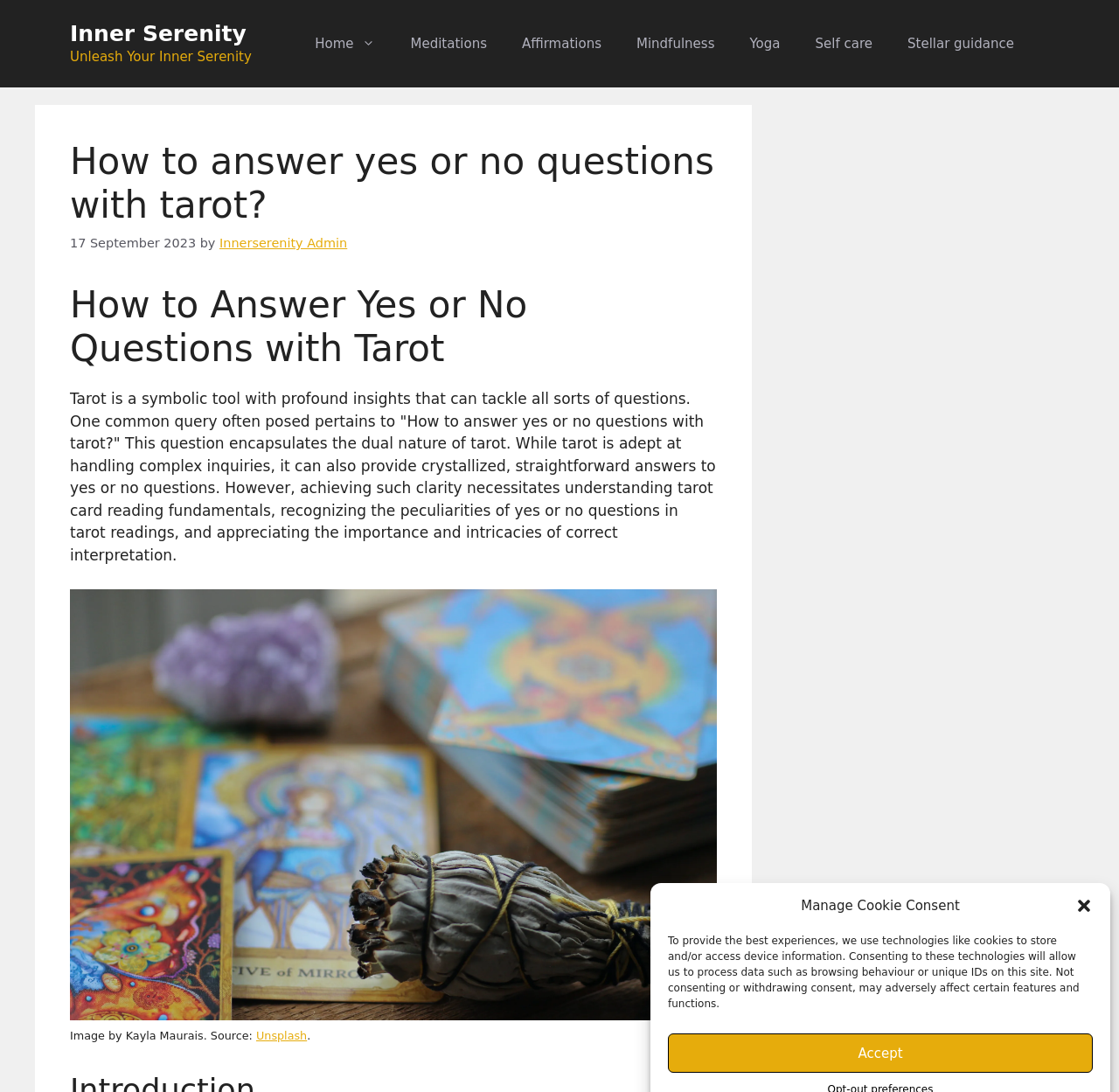Please predict the bounding box coordinates (top-left x, top-left y, bottom-right x, bottom-right y) for the UI element in the screenshot that fits the description: alt="Follow us!" title="Follow us!"

None